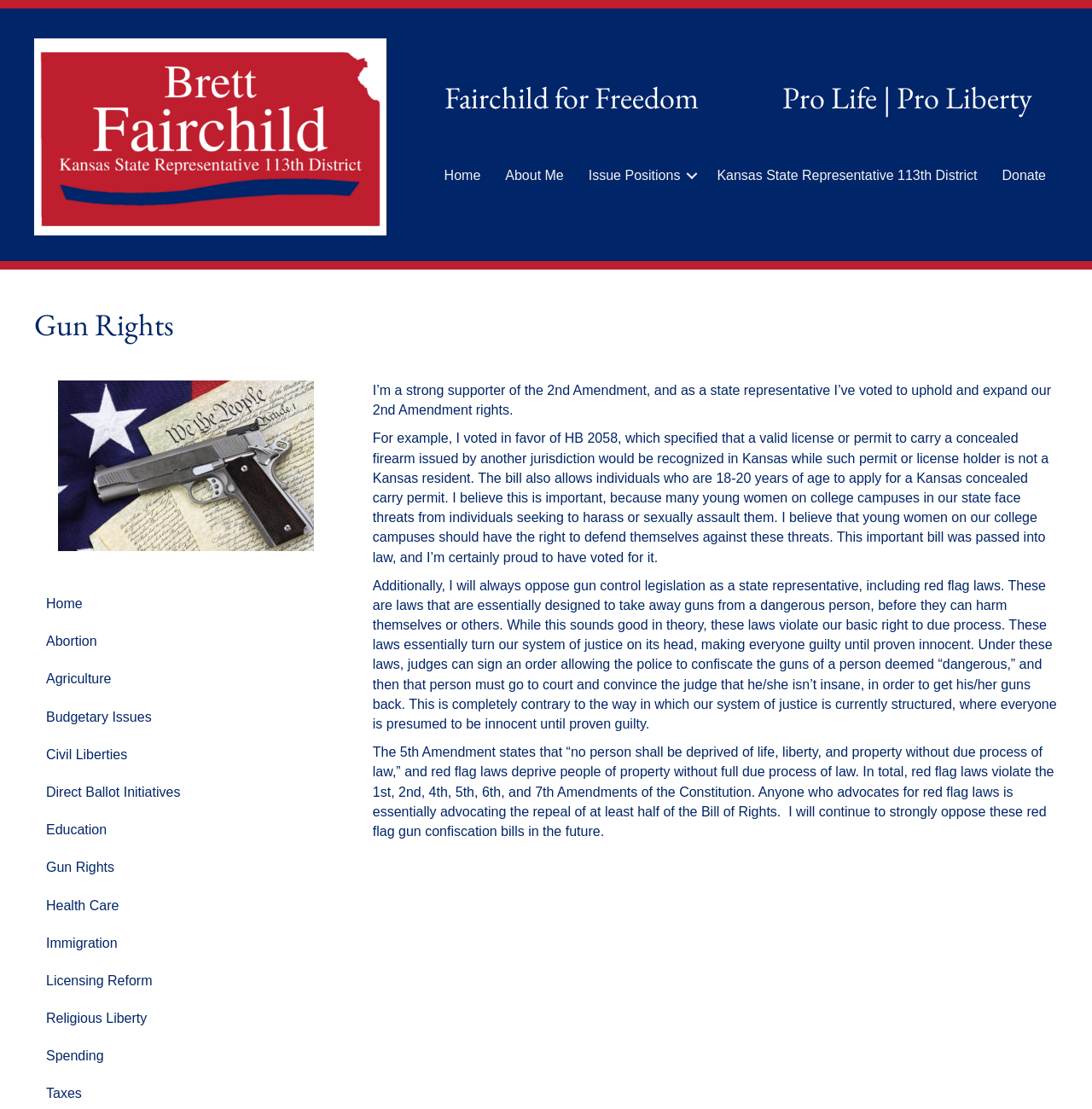What is the purpose of HB 2058?
Based on the screenshot, provide your answer in one word or phrase.

To recognize out-of-state concealed carry permits